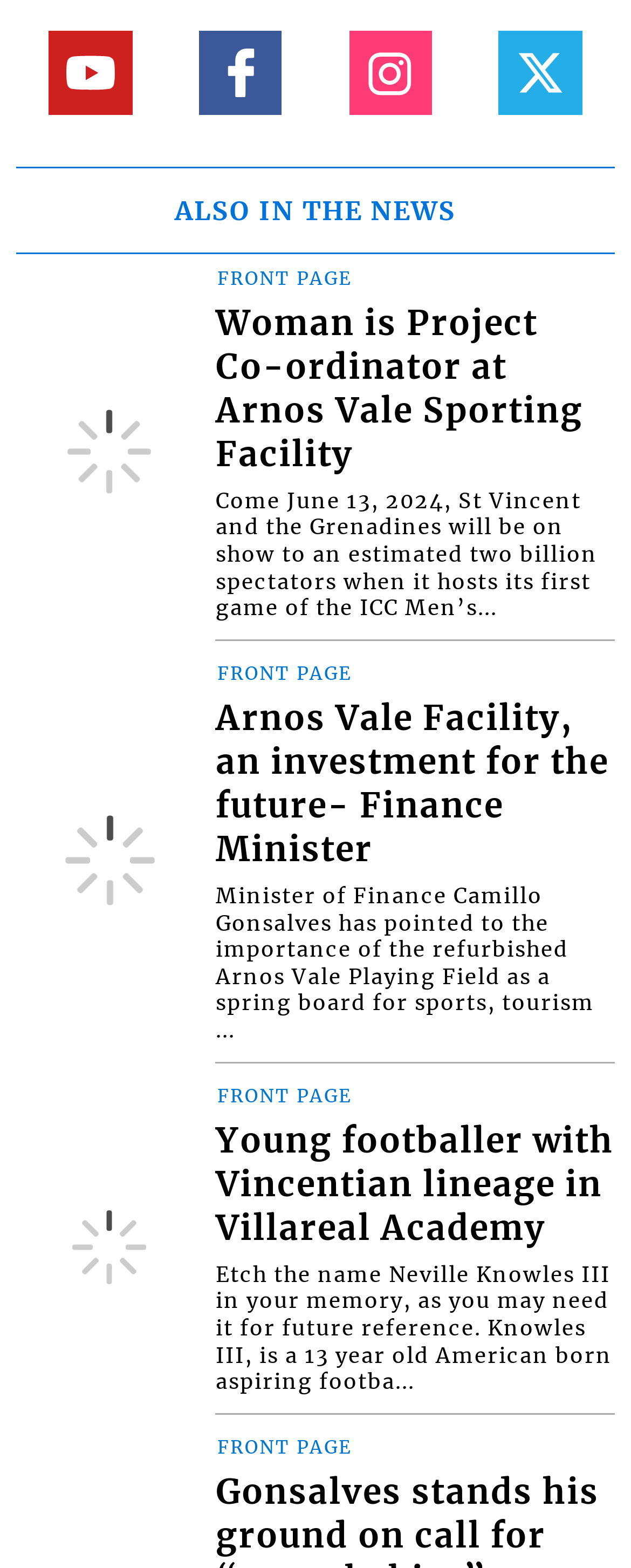What is the event mentioned in the second article?
Examine the image and provide an in-depth answer to the question.

The second article on the page mentions an event, which is the ICC Men’s game, to be held on June 13, 2024, at the Arnos Vale Sporting Facility.